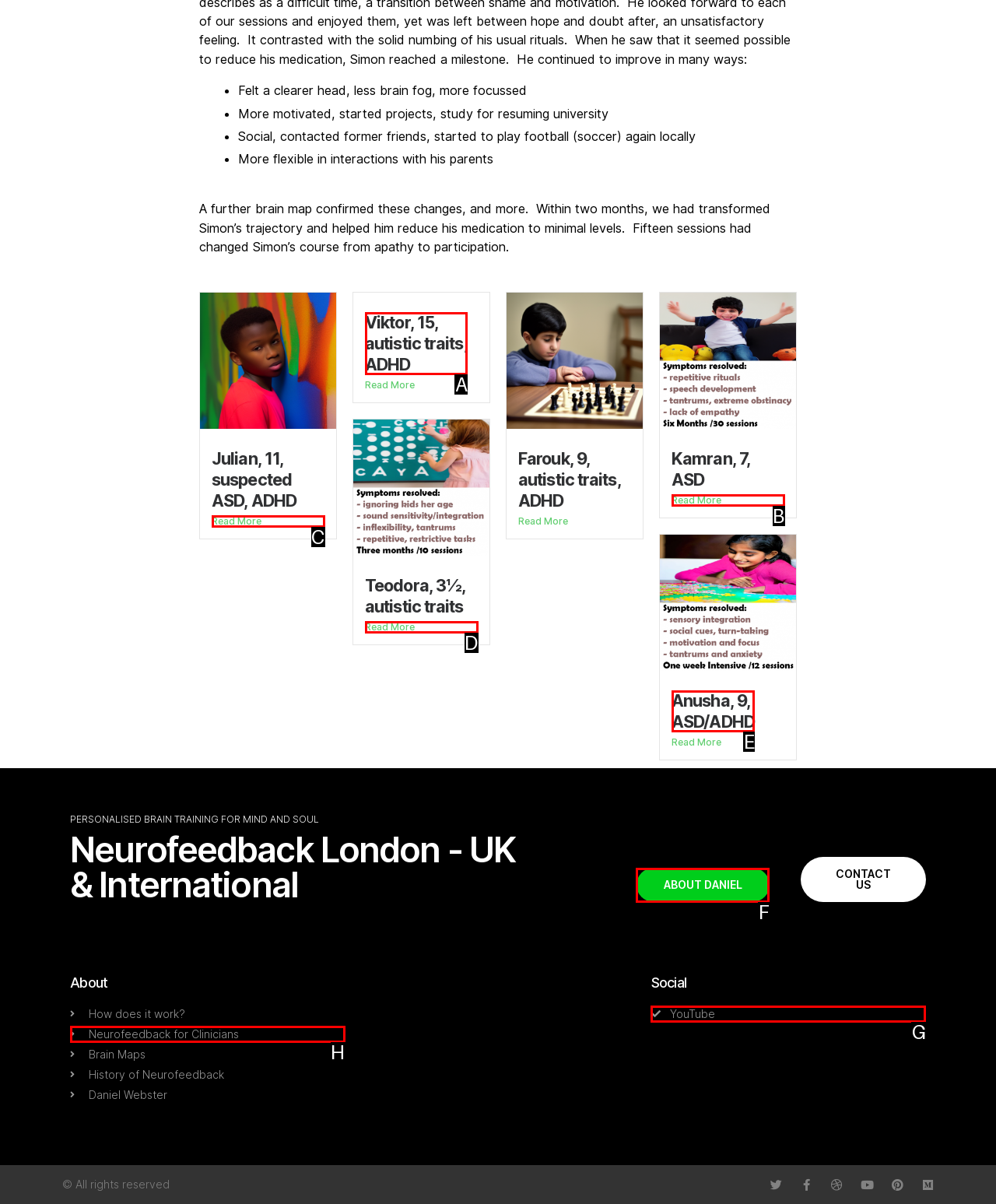Select the option that corresponds to the description: Neurofeedback for Clinicians
Respond with the letter of the matching choice from the options provided.

H